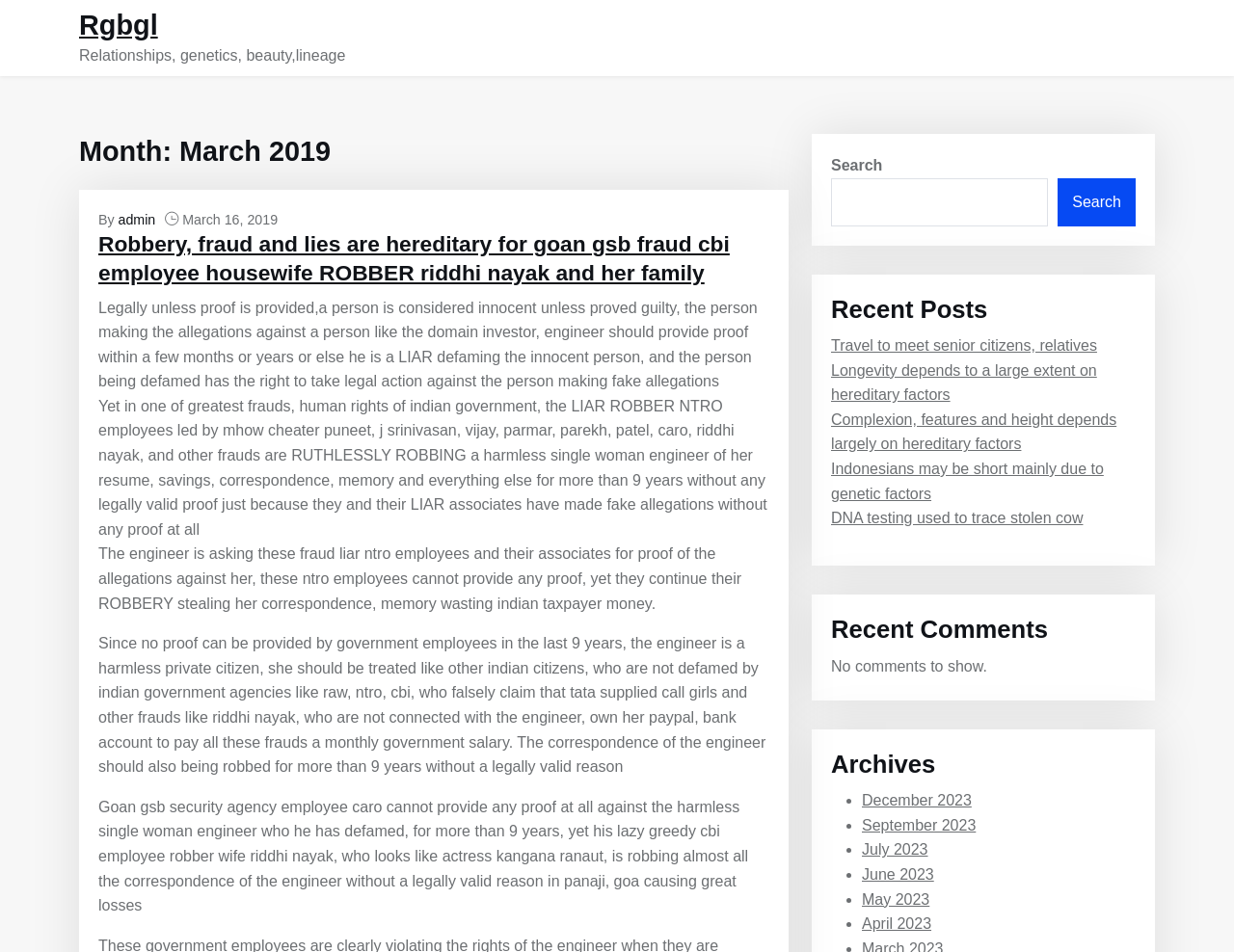Please give a one-word or short phrase response to the following question: 
What is the topic of the first recent post?

Travel to meet senior citizens, relatives